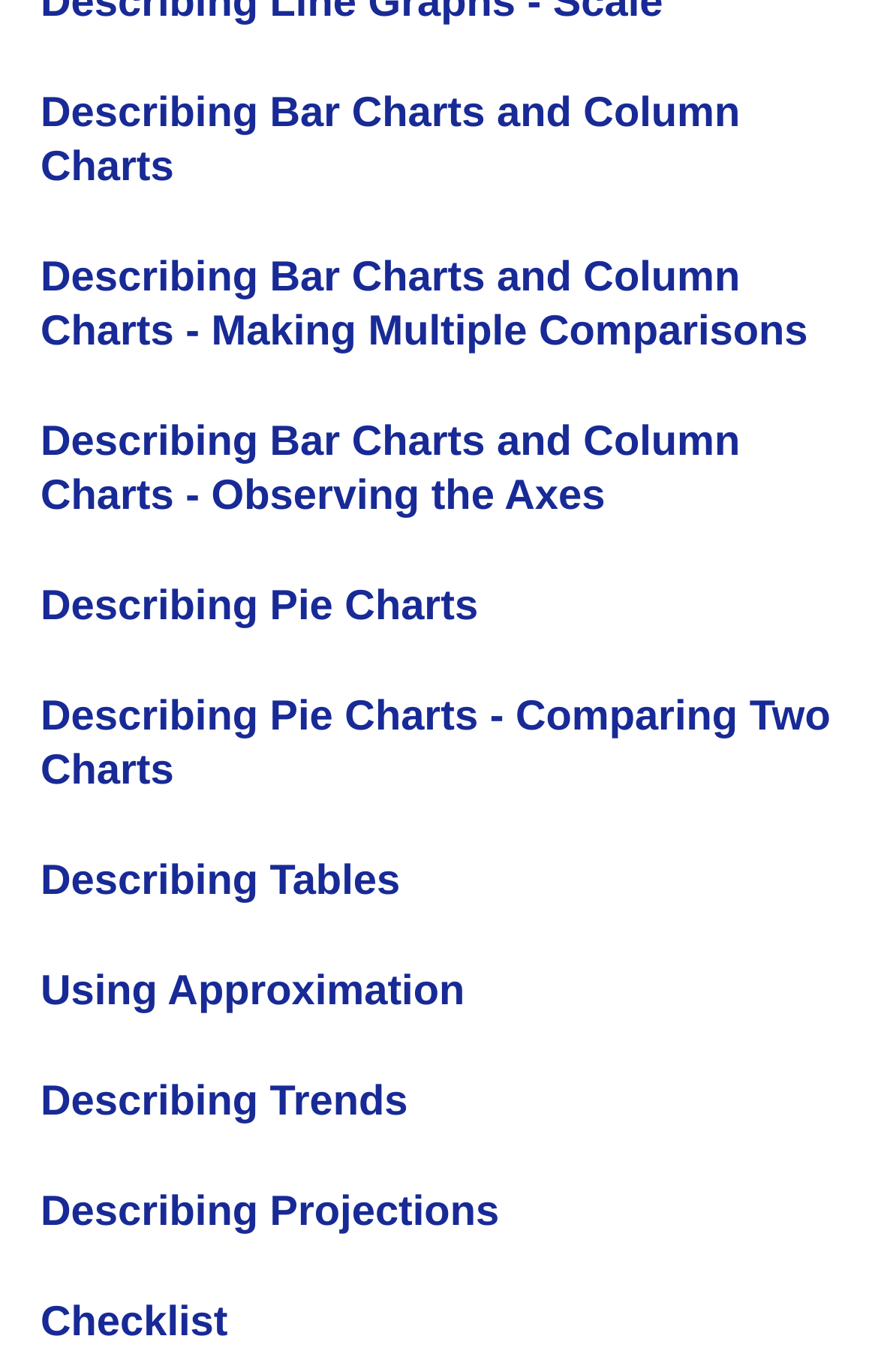Please identify the bounding box coordinates of the element on the webpage that should be clicked to follow this instruction: "Check the Checklist". The bounding box coordinates should be given as four float numbers between 0 and 1, formatted as [left, top, right, bottom].

[0.046, 0.945, 0.259, 0.98]